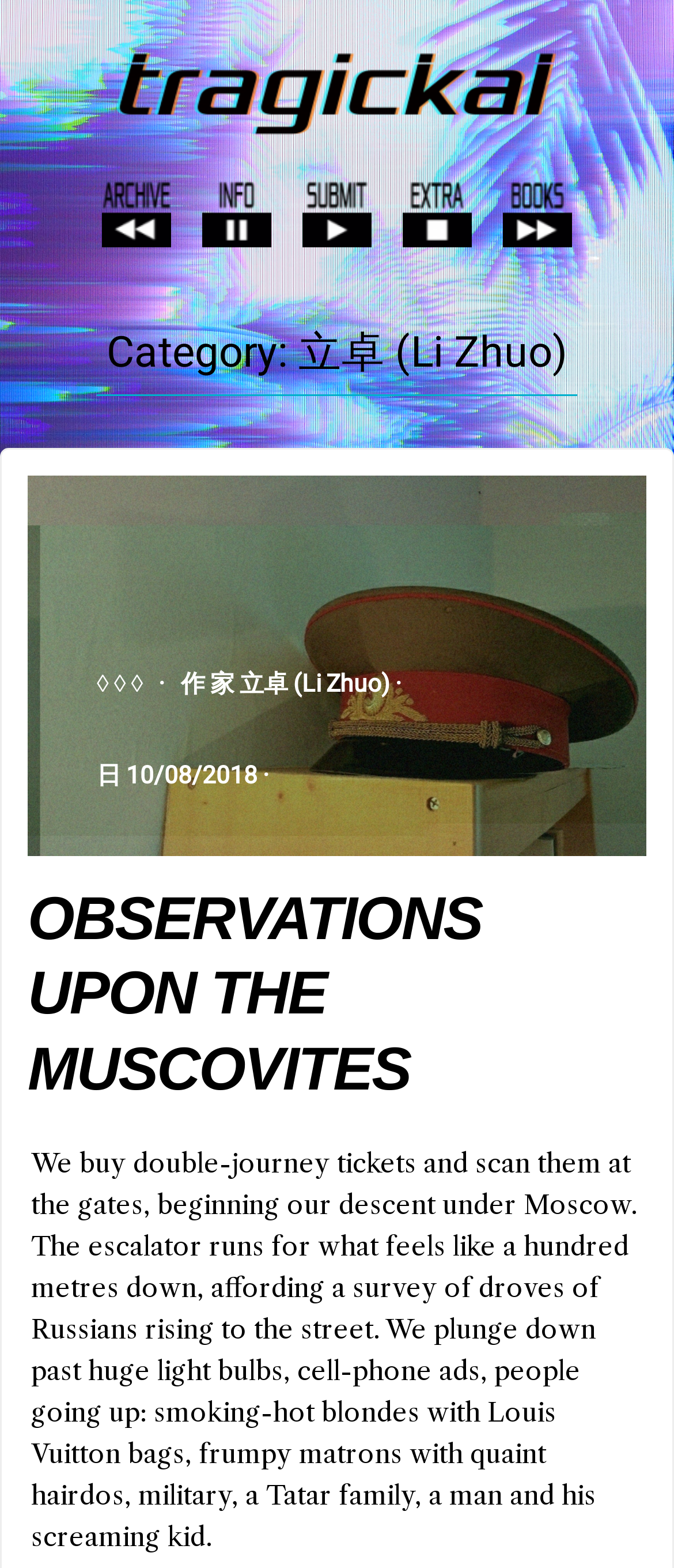Predict the bounding box of the UI element based on the description: "title="tragickal"". The coordinates should be four float numbers between 0 and 1, formatted as [left, top, right, bottom].

[0.0, 0.028, 1.0, 0.113]